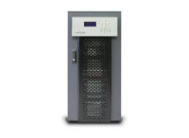What is the purpose of the ventilation grilles on the UPS?
Answer with a single word or phrase, using the screenshot for reference.

Efficient cooling and airflow management